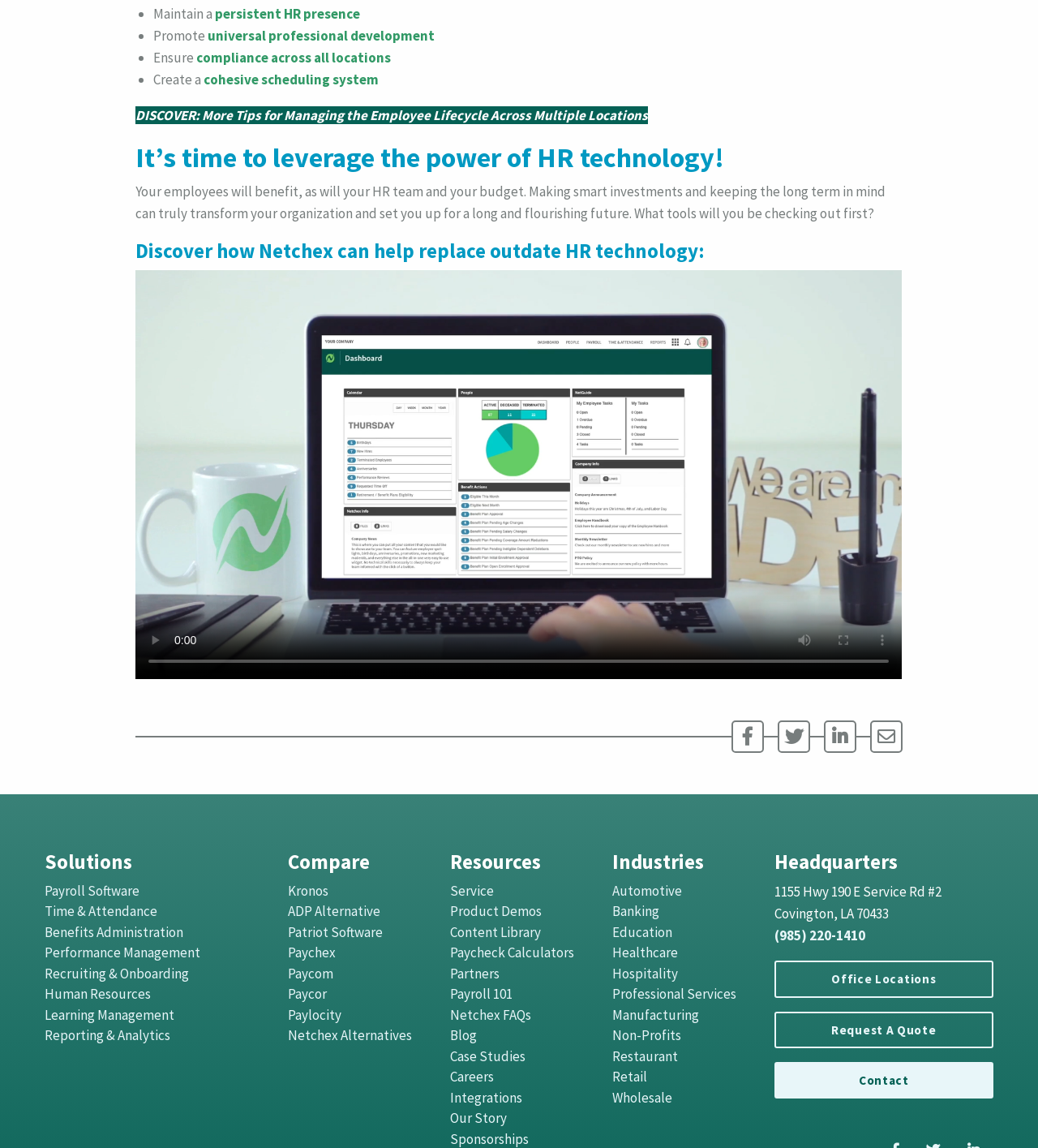Select the bounding box coordinates of the element I need to click to carry out the following instruction: "Click the 'play' button".

[0.131, 0.541, 0.168, 0.575]